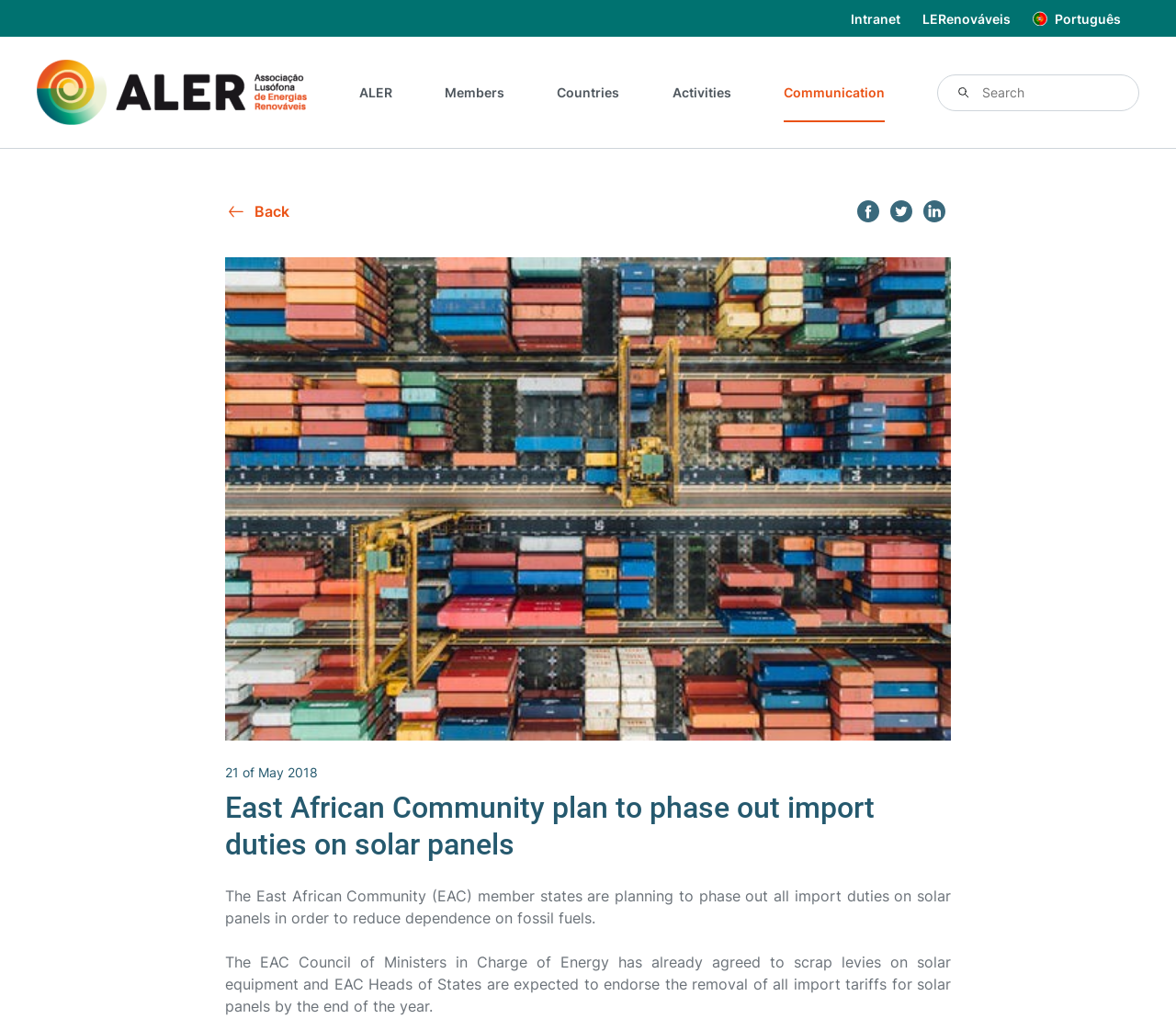Locate the bounding box coordinates of the clickable area to execute the instruction: "go to the 'Members' page". Provide the coordinates as four float numbers between 0 and 1, represented as [left, top, right, bottom].

[0.378, 0.061, 0.429, 0.119]